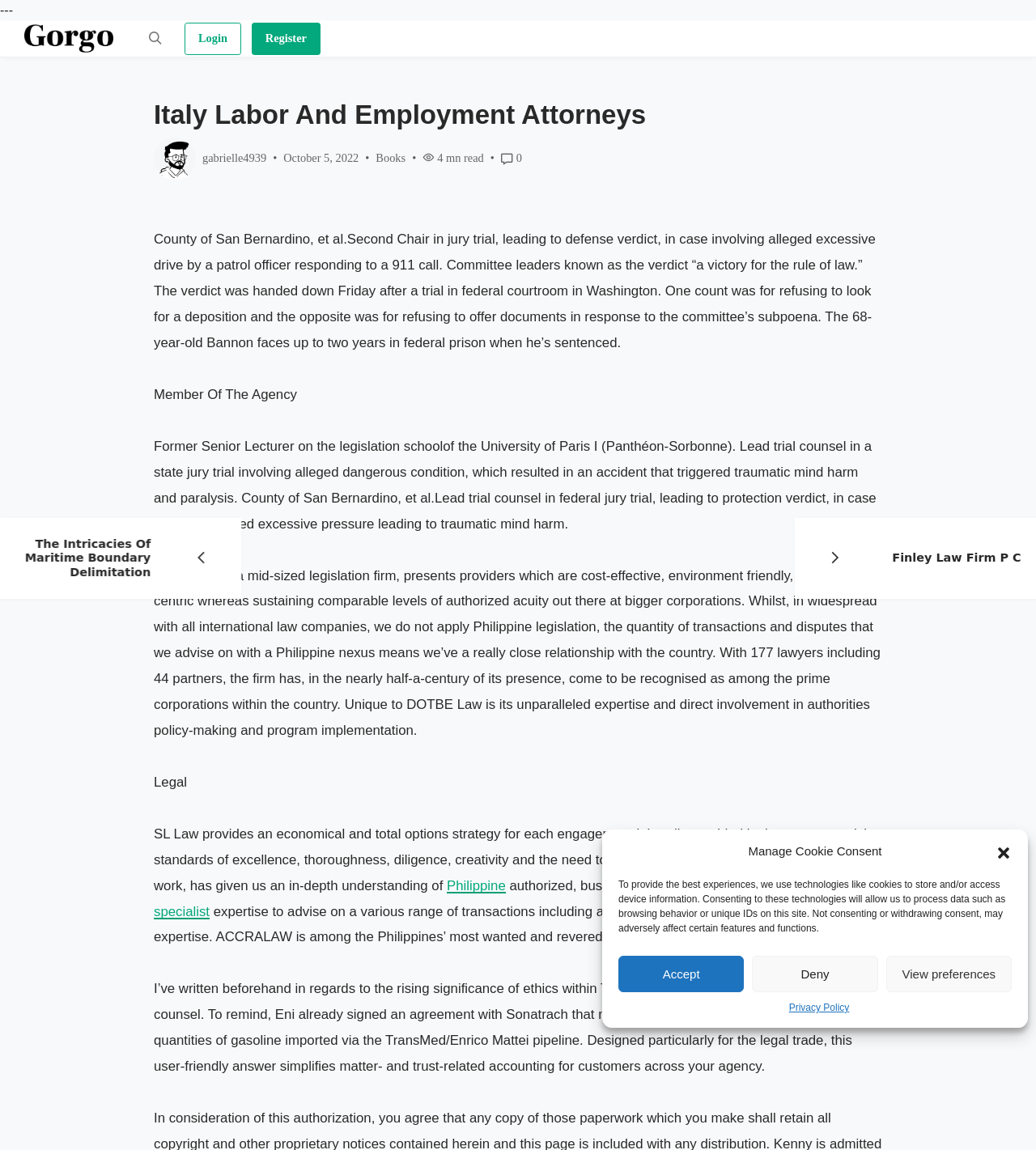Identify and provide the main heading of the webpage.

Italy Labor And Employment Attorneys